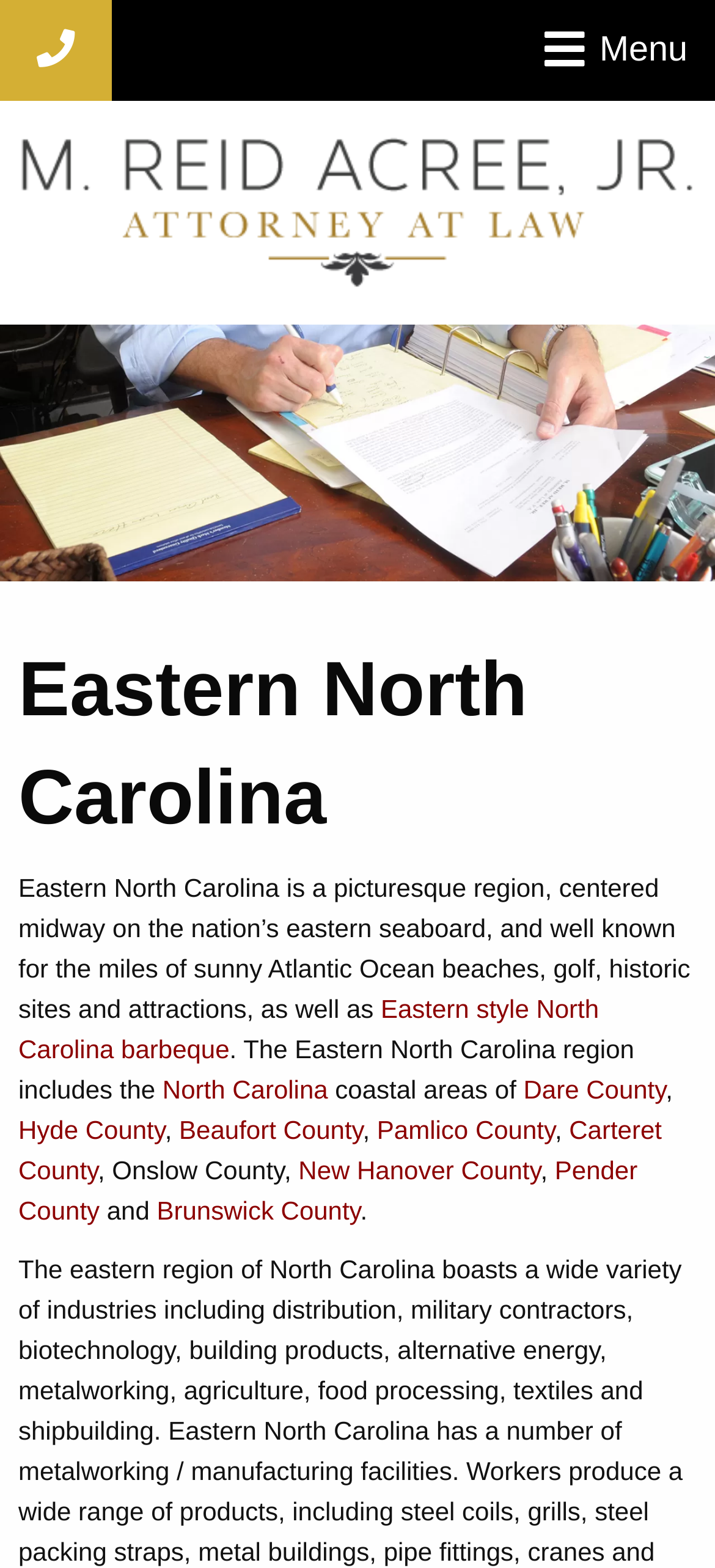Provide a one-word or short-phrase answer to the question:
What is the phone number on the top left?

704-633-0860